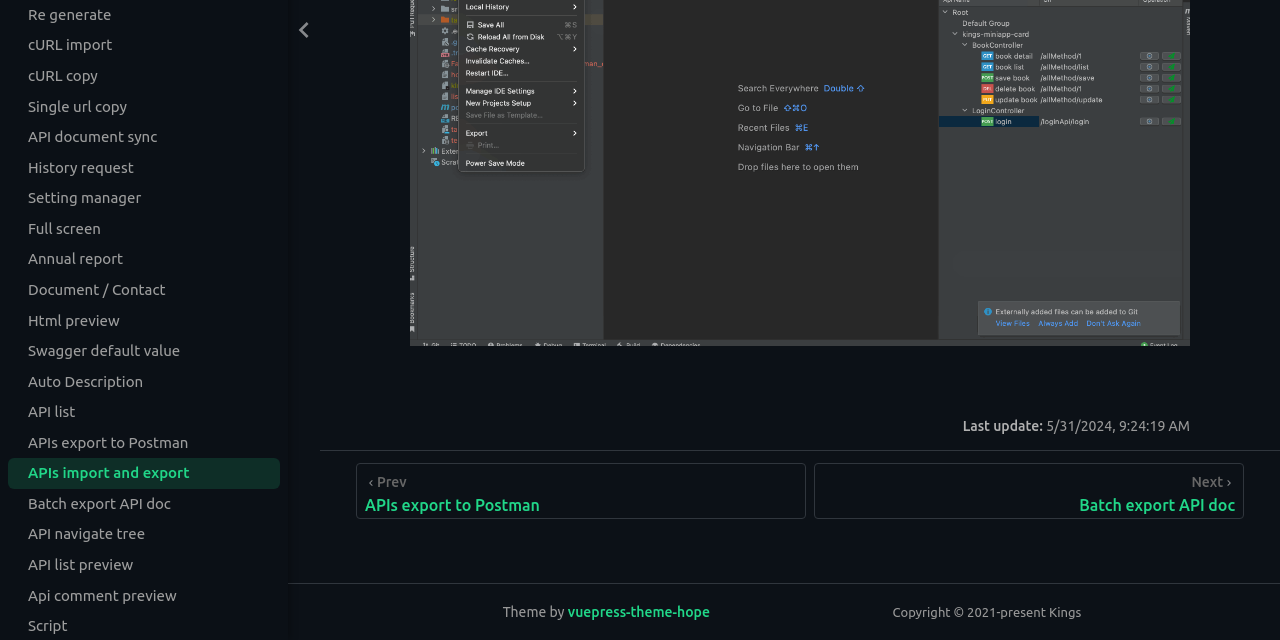Based on the element description Batch export API doc, identify the bounding box coordinates for the UI element. The coordinates should be in the format (top-left x, top-left y, bottom-right x, bottom-right y) and within the 0 to 1 range.

[0.006, 0.764, 0.219, 0.812]